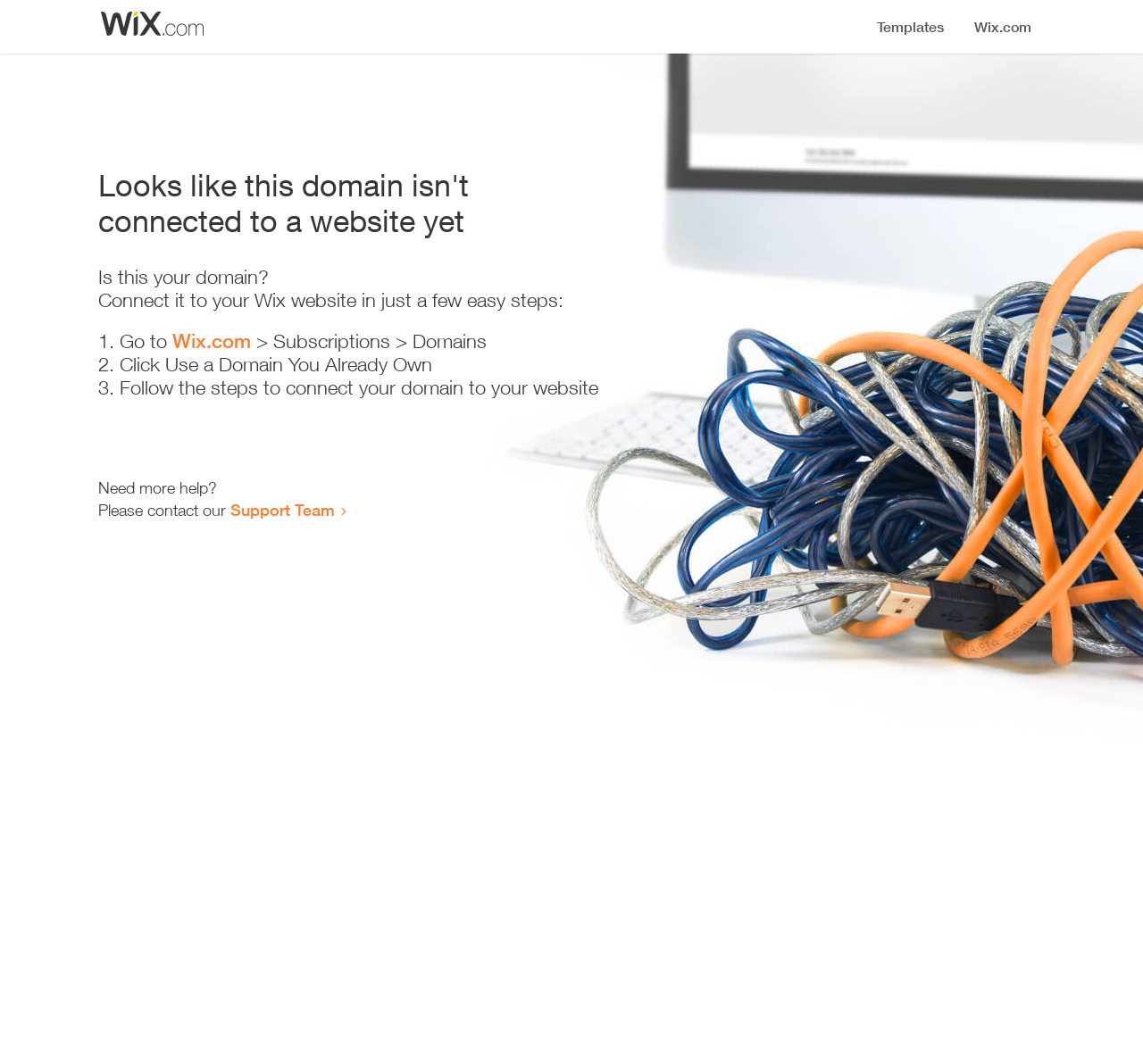Create a detailed narrative describing the layout and content of the webpage.

The webpage appears to be an error page, indicating that a domain is not connected to a website yet. At the top, there is a small image, likely a logo or icon. Below the image, a prominent heading reads "Looks like this domain isn't connected to a website yet". 

Underneath the heading, a series of instructions are provided to connect the domain to a Wix website. The instructions are divided into three steps, each marked with a numbered list marker (1., 2., and 3.). The first step involves going to Wix.com, followed by navigating to Subscriptions and then Domains. The second step is to click "Use a Domain You Already Own", and the third step is to follow the instructions to connect the domain to the website.

Below the instructions, there is a message asking if the user needs more help, followed by an invitation to contact the Support Team through a link. The overall layout is simple and easy to follow, with clear headings and concise text guiding the user through the process of connecting their domain to a website.